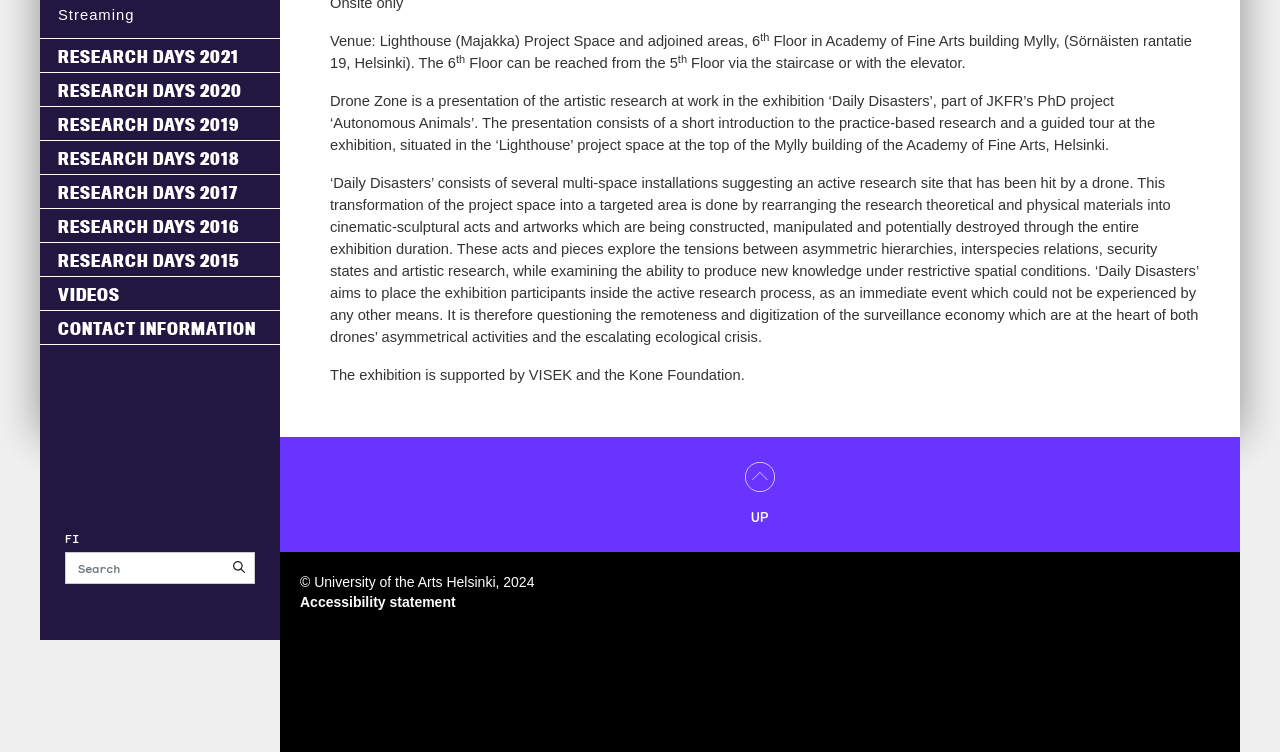Bounding box coordinates are given in the format (top-left x, top-left y, bottom-right x, bottom-right y). All values should be floating point numbers between 0 and 1. Provide the bounding box coordinate for the UI element described as: null

[0.174, 0.734, 0.199, 0.777]